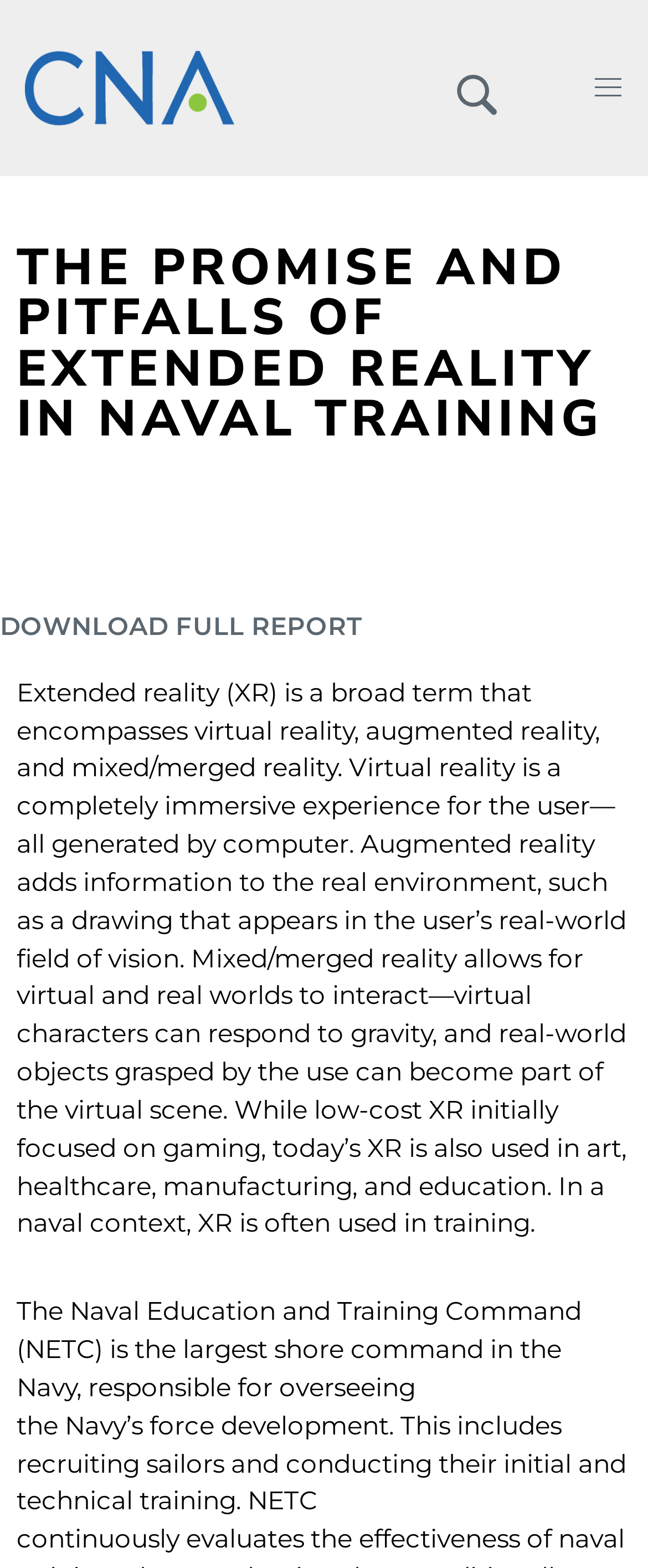Find the main header of the webpage and produce its text content.

THE PROMISE AND PITFALLS OF EXTENDED REALITY IN NAVAL TRAINING